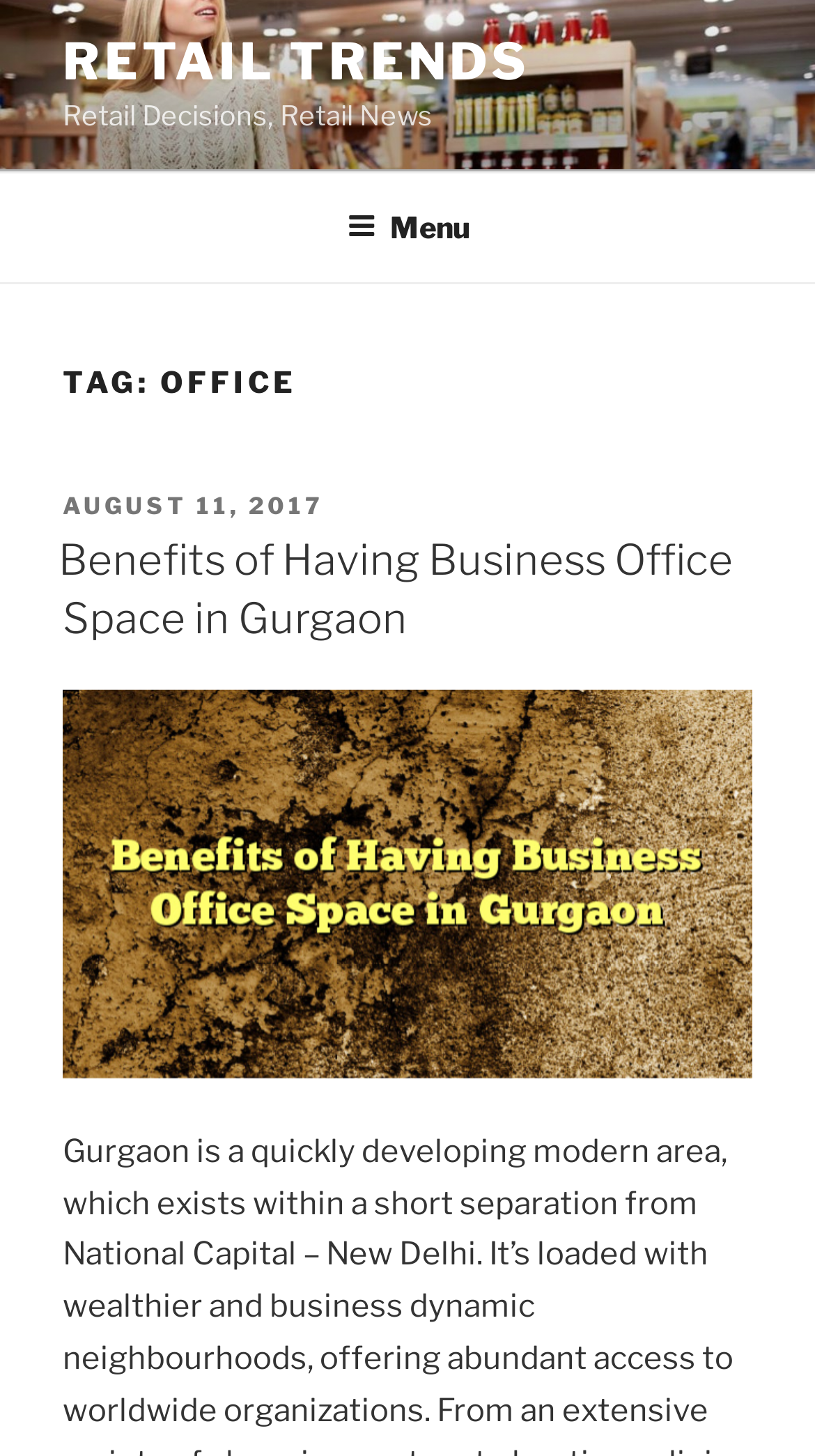How many images are there in the article?
Please elaborate on the answer to the question with detailed information.

I analyzed the article content and found a single image element 'Benefits of Having Business Office Space in Gurgaon' which is a child of the article heading, so I conclude that there is only one image in the article.